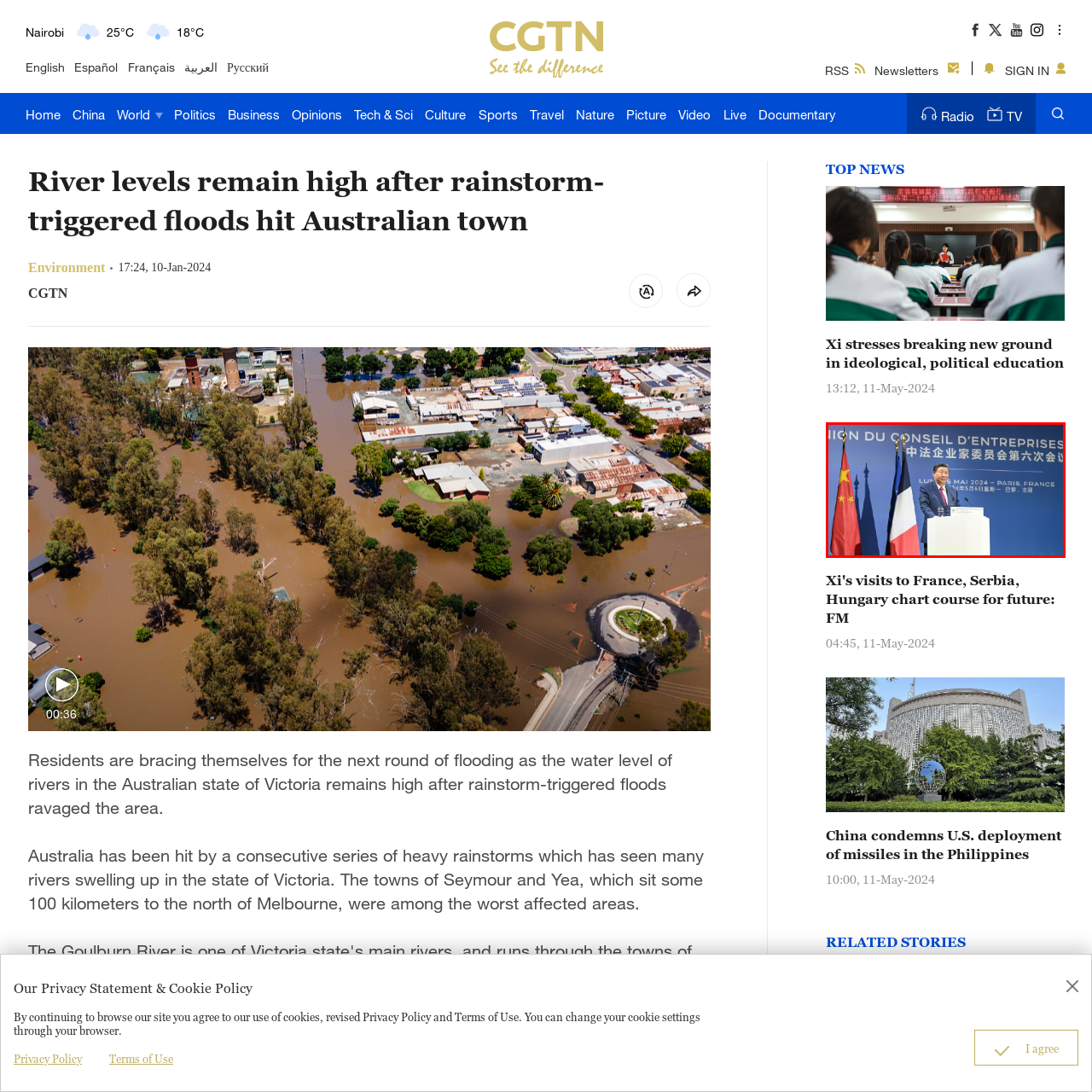Give a detailed description of the image area outlined by the red box.

The image captures a significant moment from the Union of Enterprises Council meeting, held on May 6, 2024, in Paris, France. At the forefront, a poised speaker addresses the audience from behind a podium, flanked by two national flags: the red flag of China and the blue, white, and red flag of France. The backdrop features text in French and Chinese, denoting the event's title, emphasizing the collaboration between Chinese and French business leaders. This setting underscores the importance of international relations and economic cooperation, particularly in the context of the ongoing dialogue between China and France regarding trade and investment opportunities.